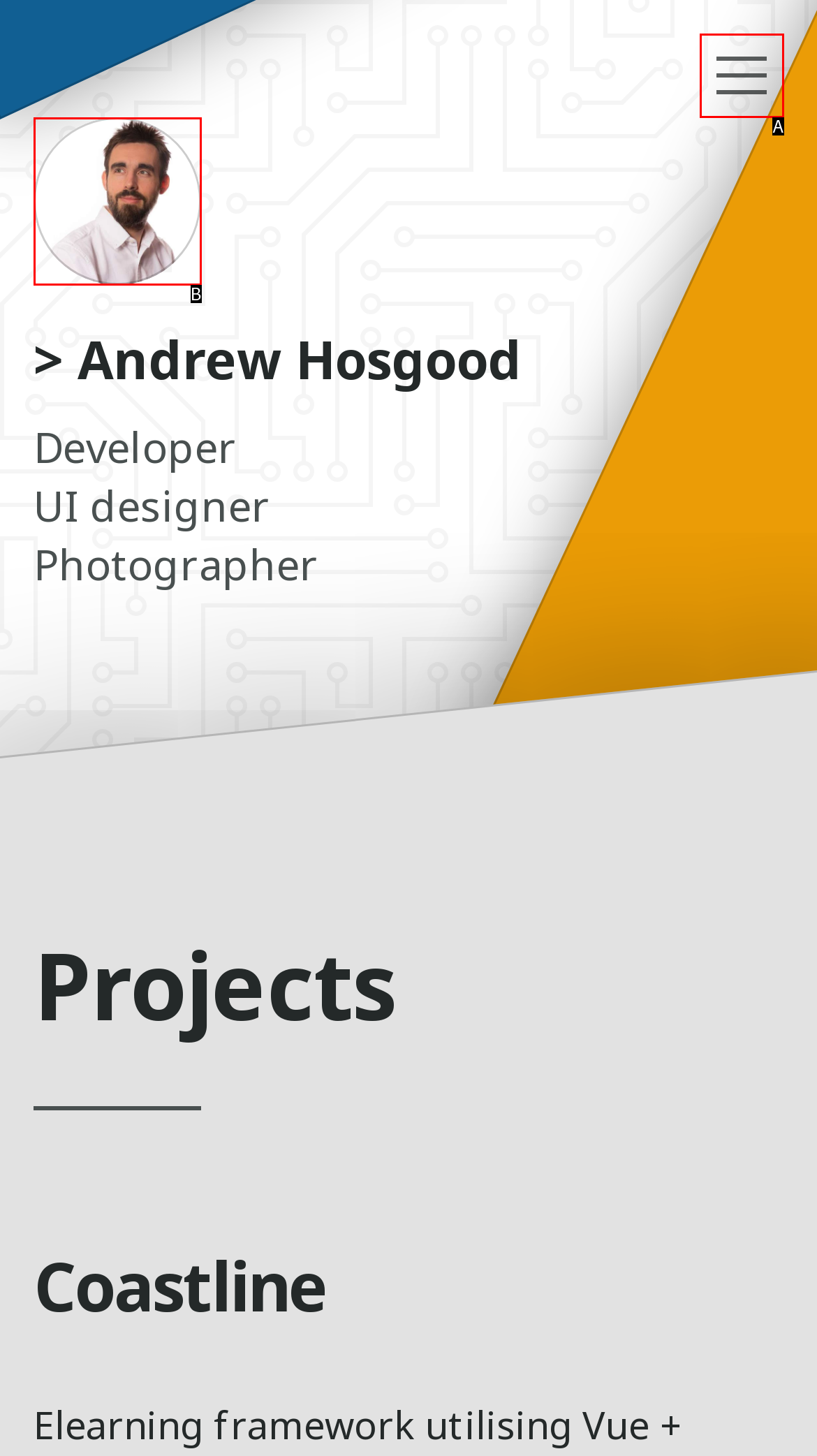From the given choices, indicate the option that best matches: parent_node: Andrew Hosgood title="Go home"
State the letter of the chosen option directly.

B